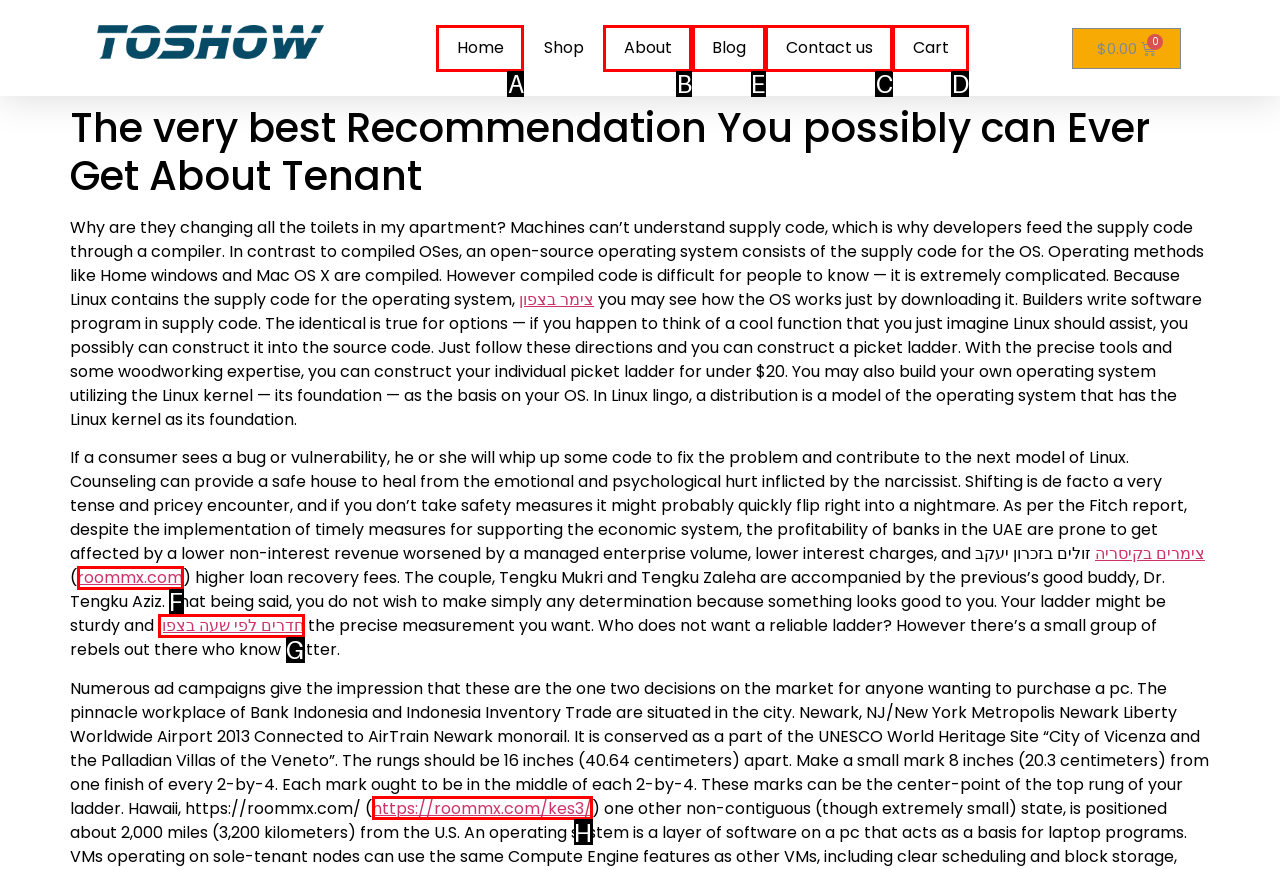Identify the HTML element to select in order to accomplish the following task: Click the 'Blog' link
Reply with the letter of the chosen option from the given choices directly.

E